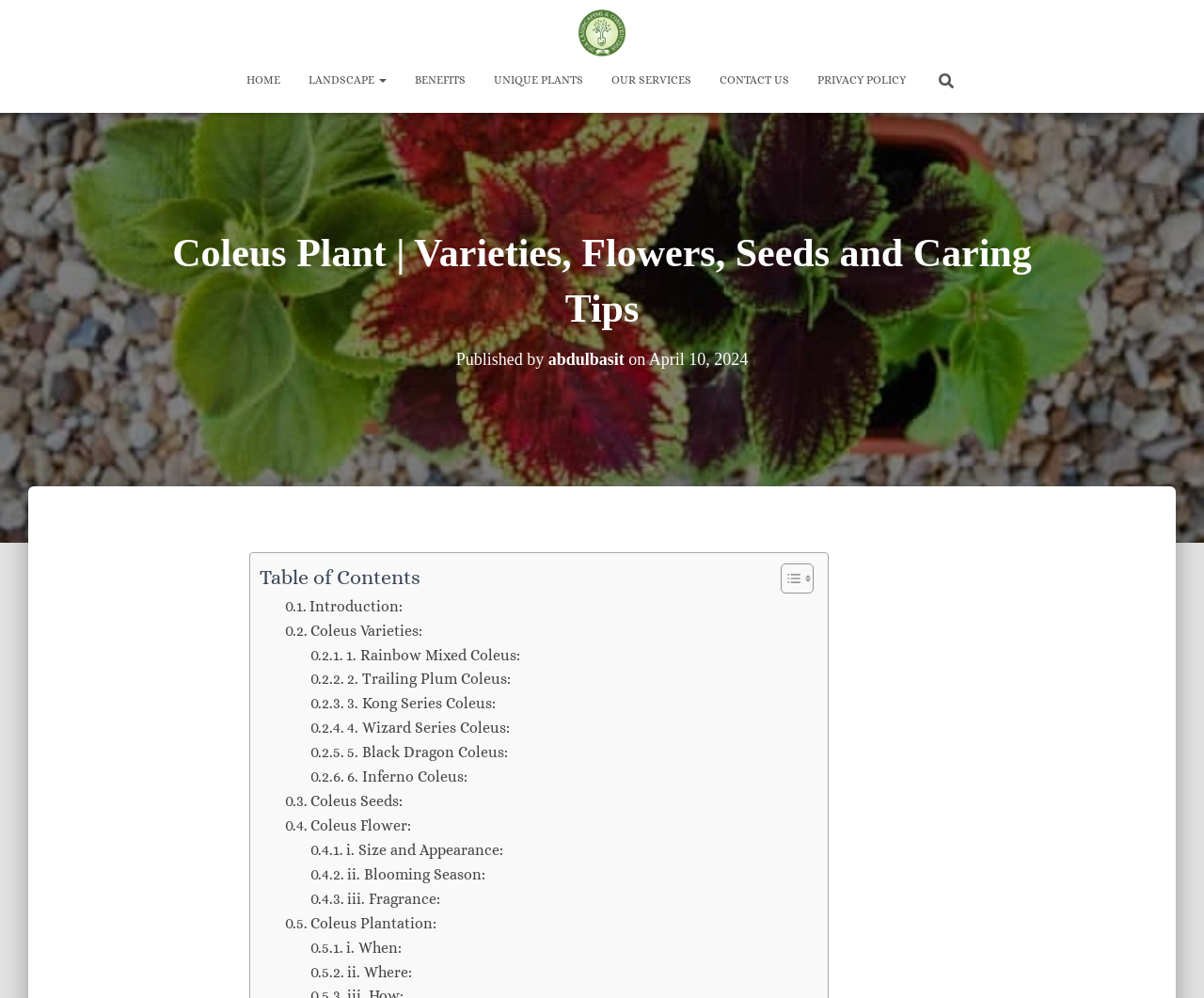Identify the bounding box coordinates of the clickable section necessary to follow the following instruction: "search for something". The coordinates should be presented as four float numbers from 0 to 1, i.e., [left, top, right, bottom].

[0.768, 0.057, 0.776, 0.106]